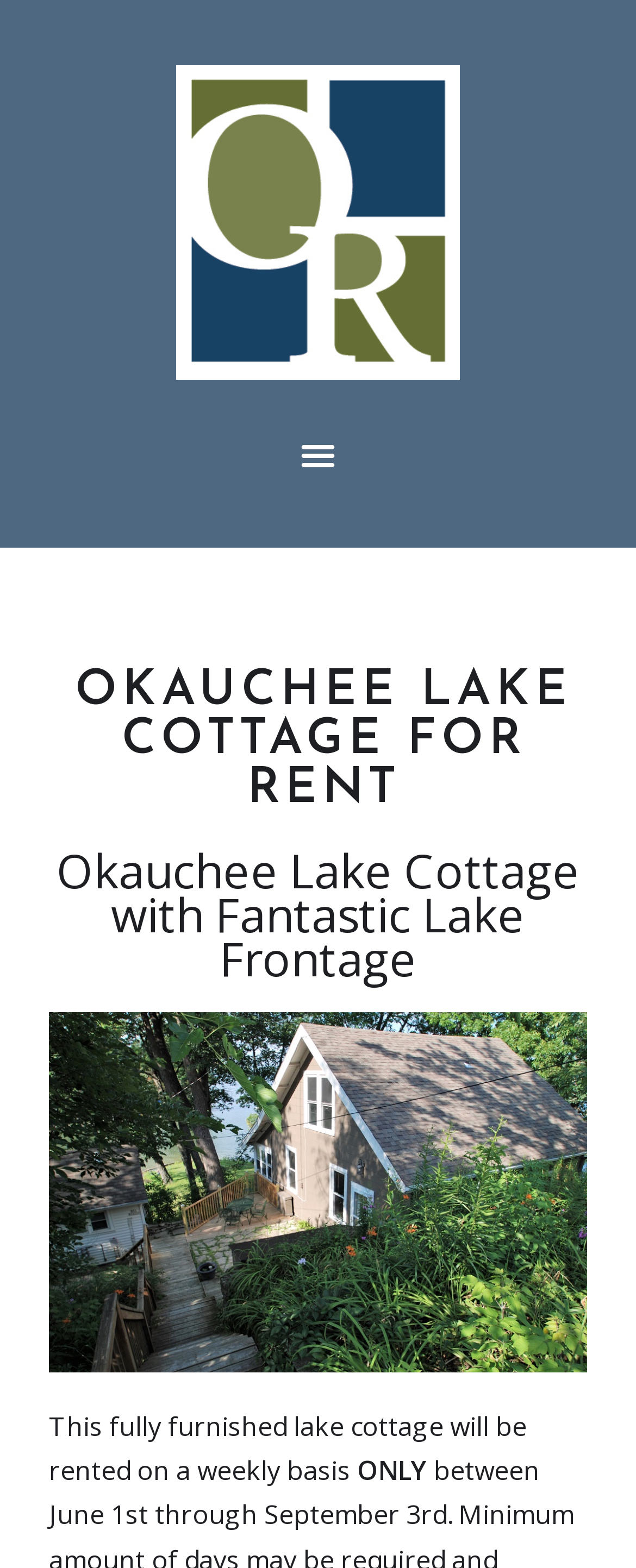Using the information from the screenshot, answer the following question thoroughly:
What is the main feature of the lake frontage?

The heading 'Okauchee Lake Cottage with Fantastic Lake Frontage' suggests that the main feature of the lake frontage is that it is fantastic, implying that it is a desirable and attractive aspect of the cottage.